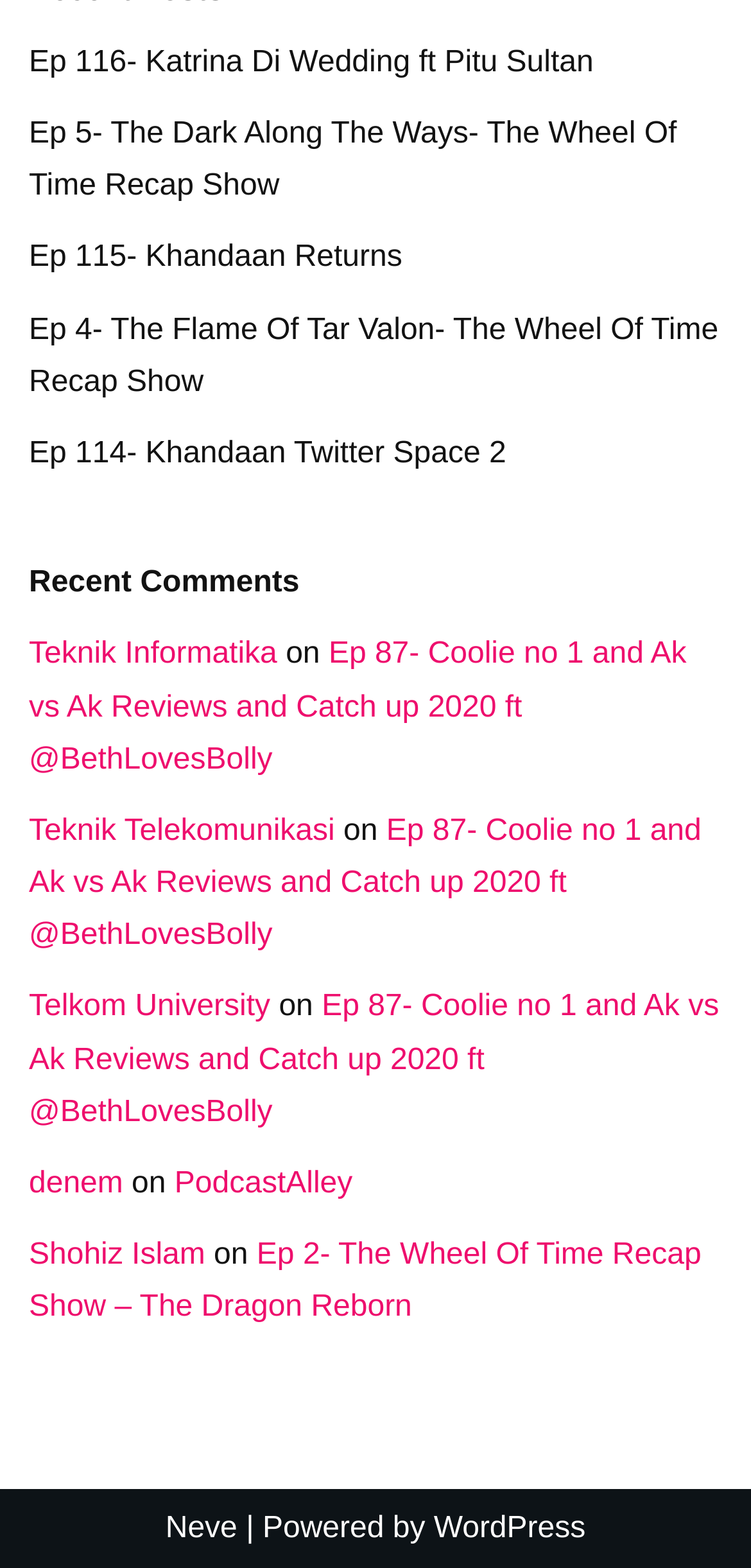What is the name of the content management system used by this website?
Kindly give a detailed and elaborate answer to the question.

I found a link element with the text 'WordPress' at the bottom of the webpage, which is a common content management system, so I assume it's the one used by this website.